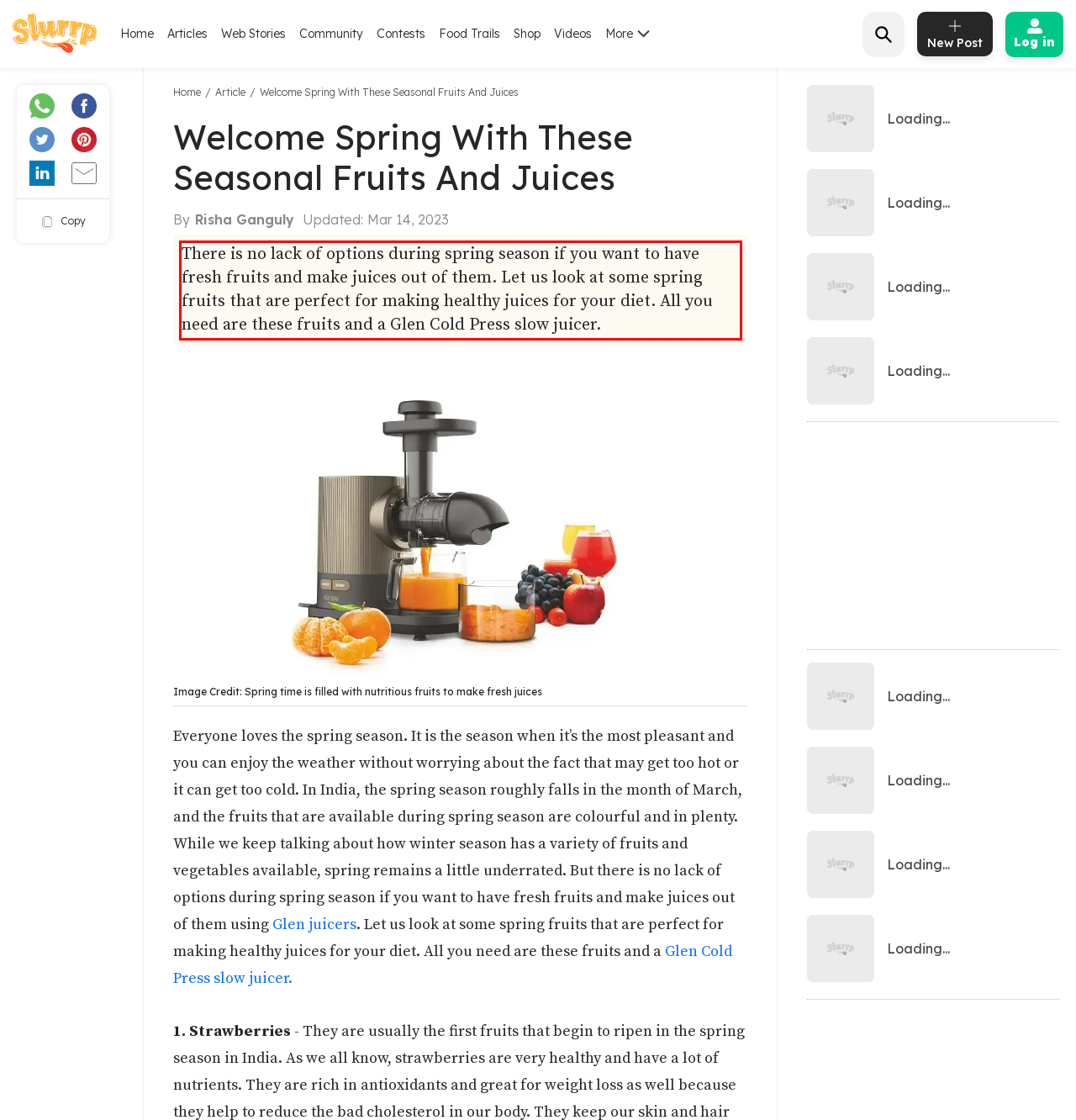Given a screenshot of a webpage containing a red bounding box, perform OCR on the text within this red bounding box and provide the text content.

There is no lack of options during spring season if you want to have fresh fruits and make juices out of them. Let us look at some spring fruits that are perfect for making healthy juices for your diet. All you need are these fruits and a Glen Cold Press slow juicer.